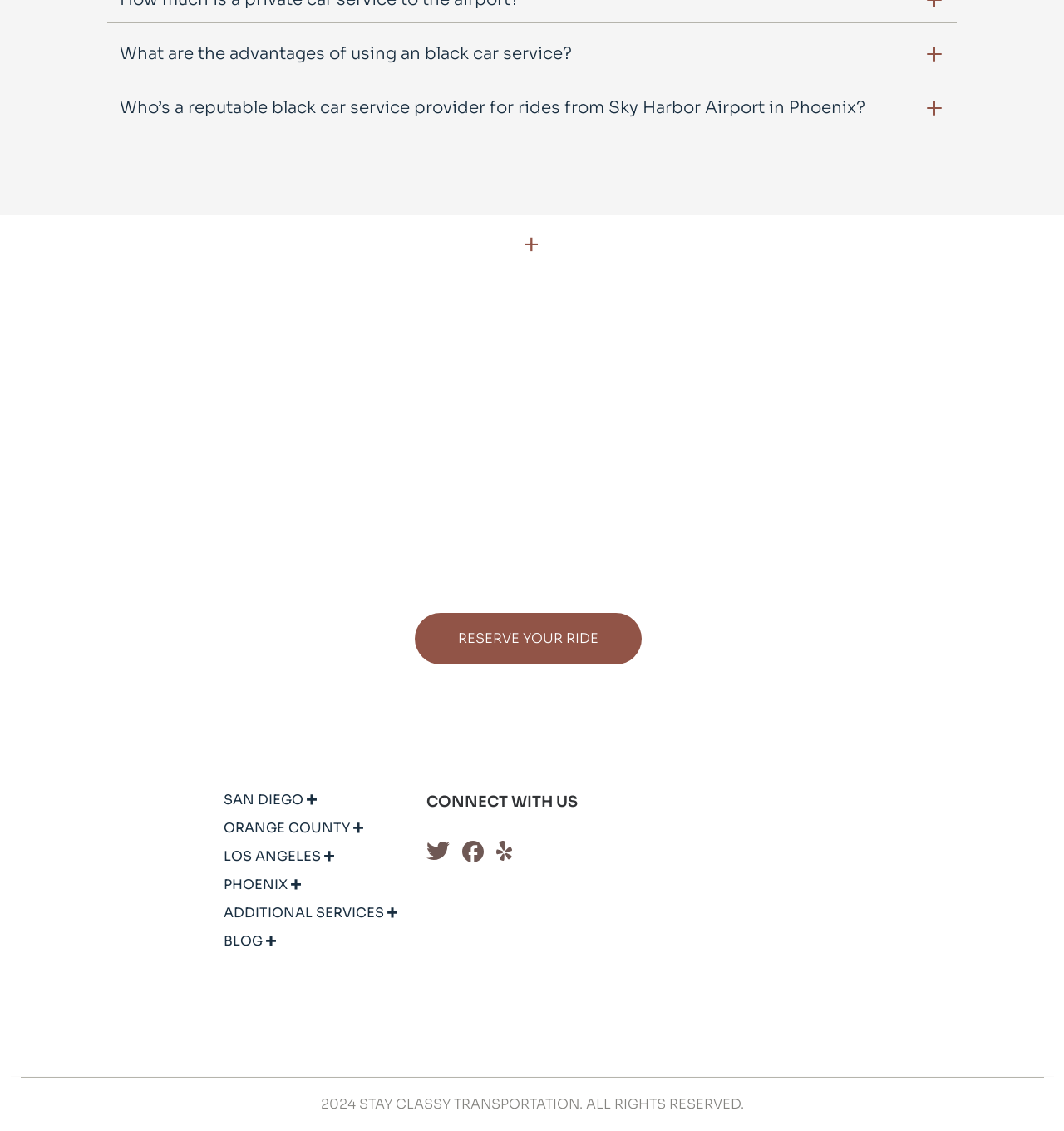Please determine the bounding box coordinates of the element's region to click in order to carry out the following instruction: "Get a quote for a ride to or from the airport in Scottsdale". The coordinates should be four float numbers between 0 and 1, i.e., [left, top, right, bottom].

[0.14, 0.242, 0.459, 0.257]